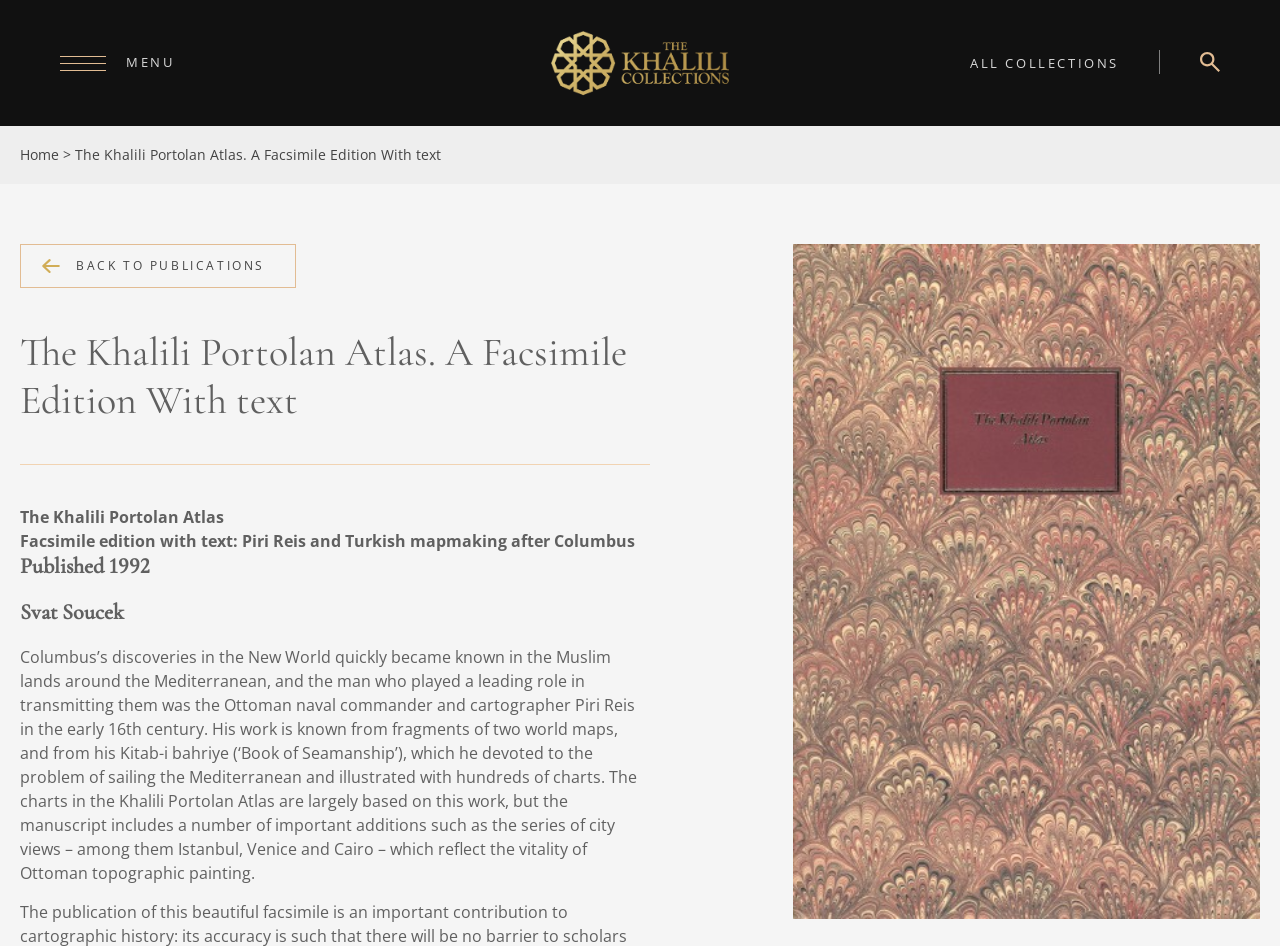Generate the text content of the main heading of the webpage.

The Khalili Portolan Atlas. A Facsimile Edition With text